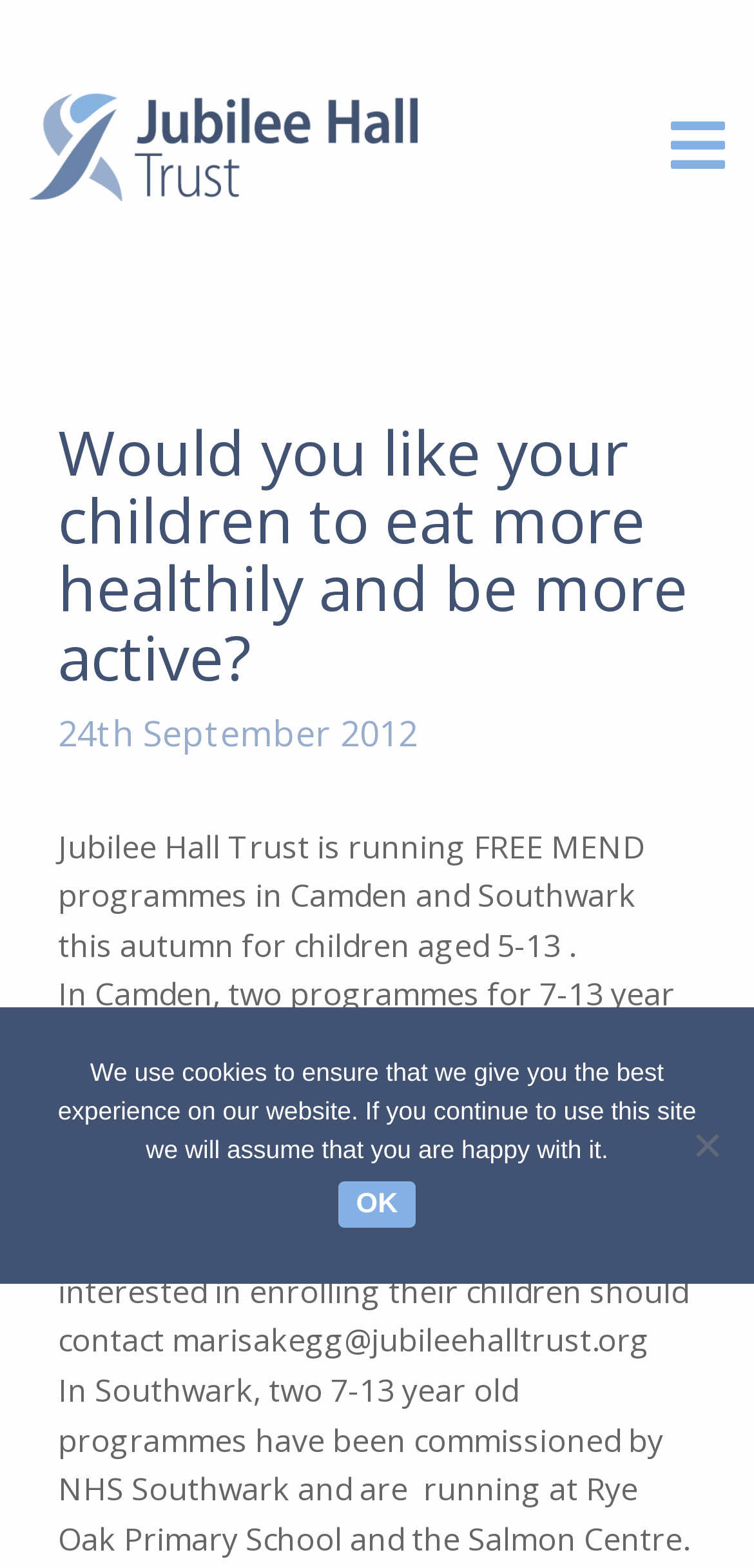What is the contact email for enrolling children in the programmes?
Use the screenshot to answer the question with a single word or phrase.

marisakegg@jubileehalltrust.org